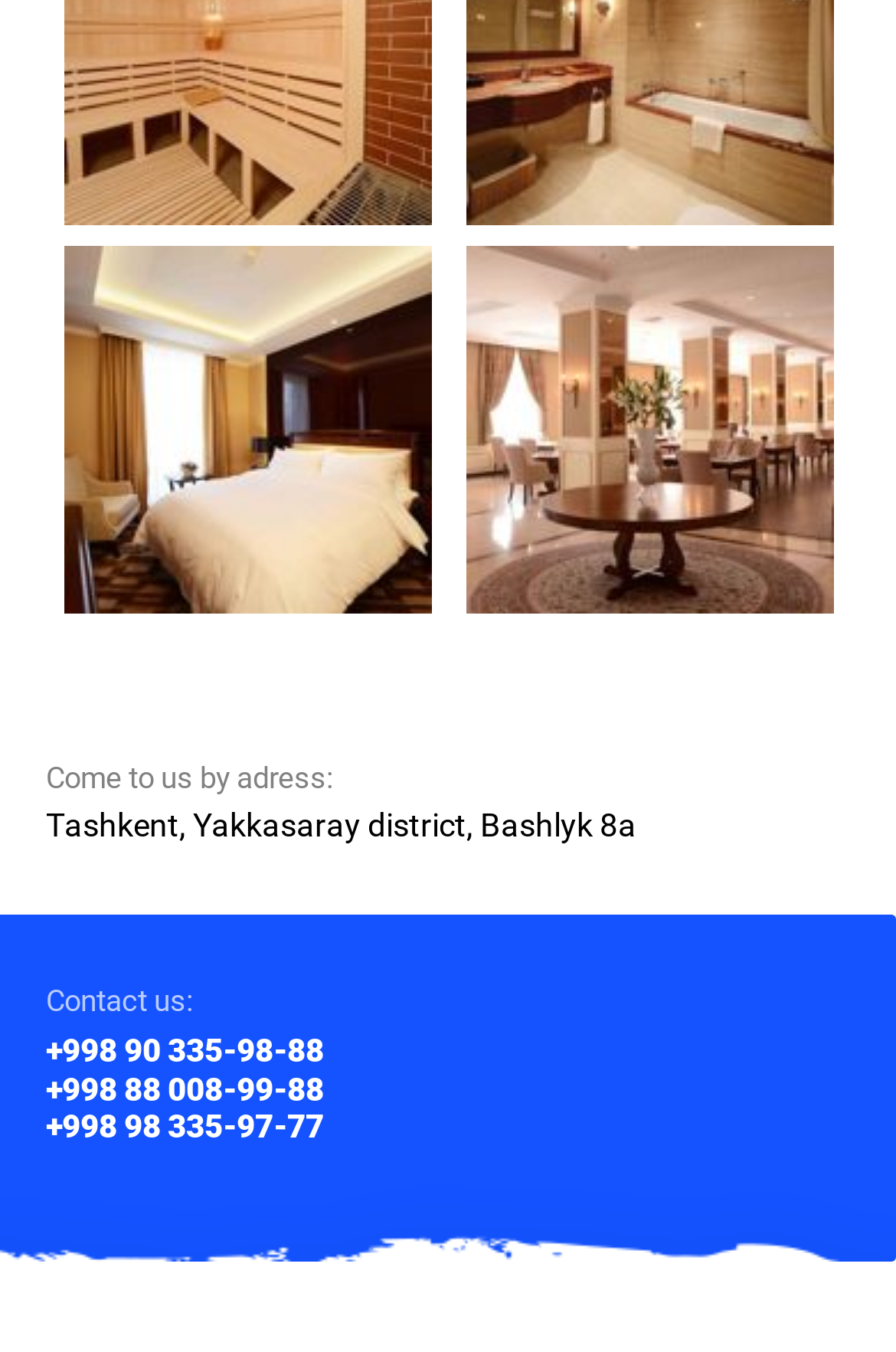What is the city of the address?
Please provide a detailed and comprehensive answer to the question.

I analyzed the StaticText element that contains the address, which is 'Tashkent, Yakkasaray district, Bashlyk 8a'. The city mentioned is Tashkent.